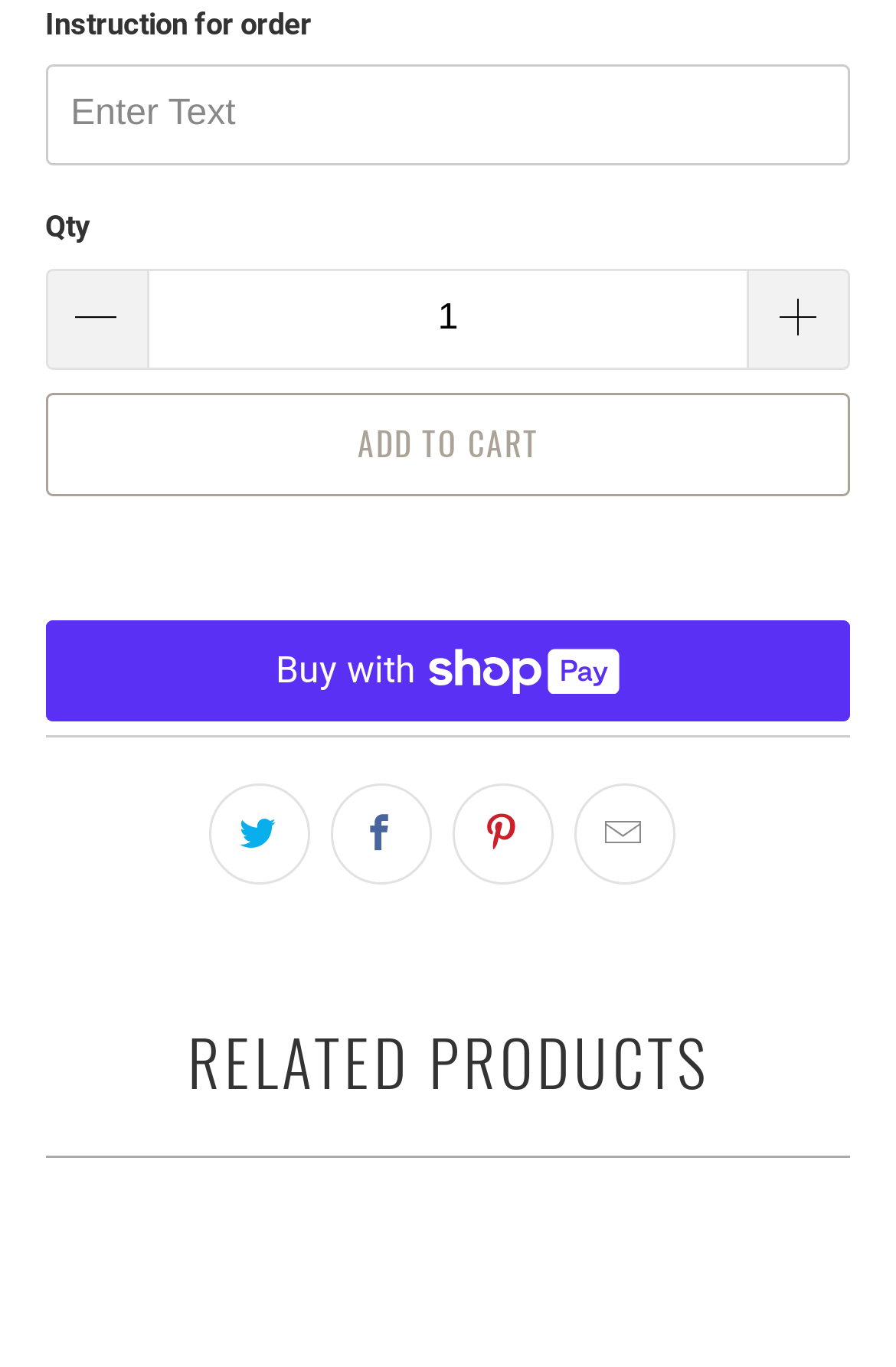Give a short answer to this question using one word or a phrase:
What is the purpose of the textbox?

Enter Text